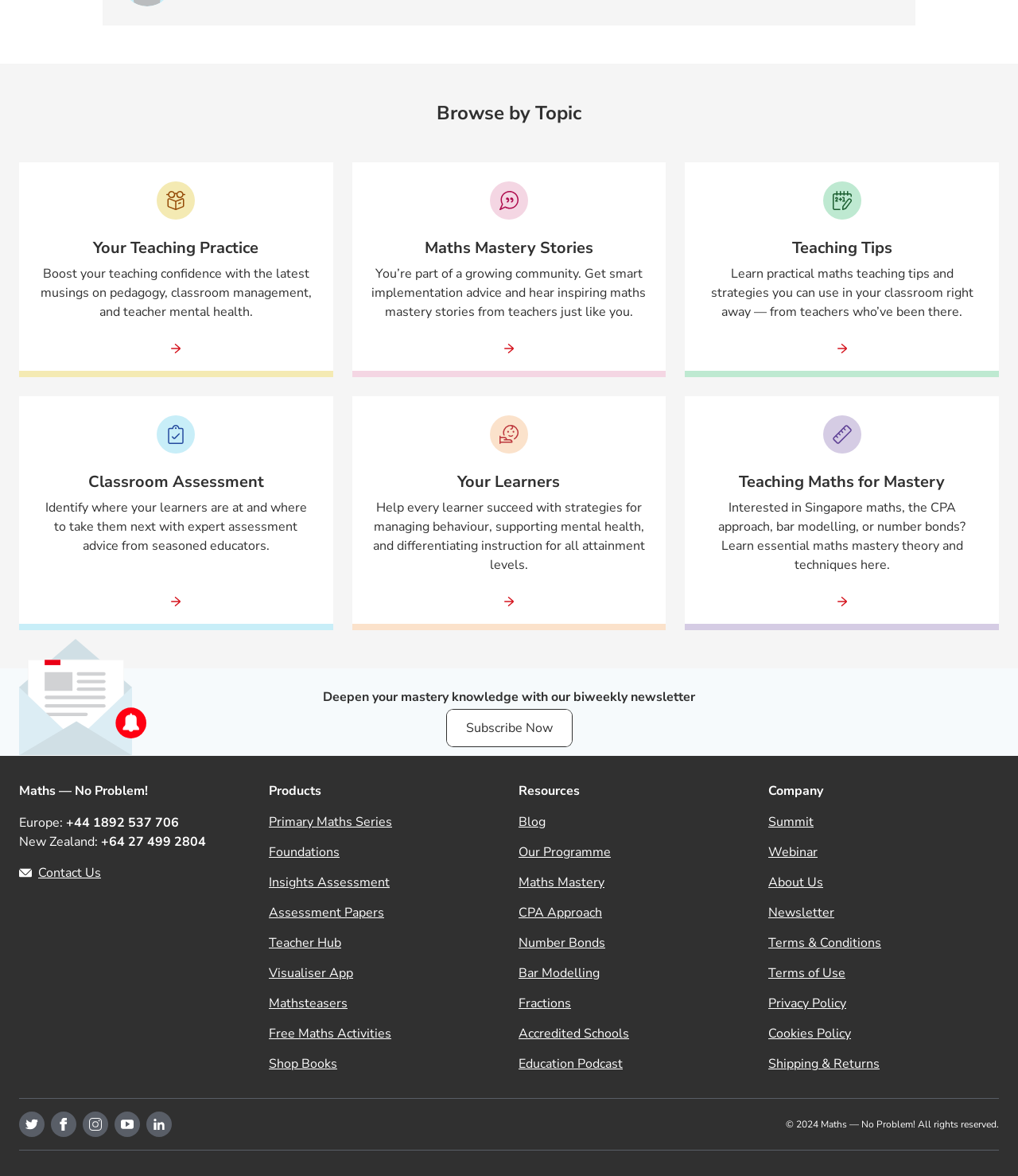Answer the question in a single word or phrase:
What is the main topic of this webpage?

Maths